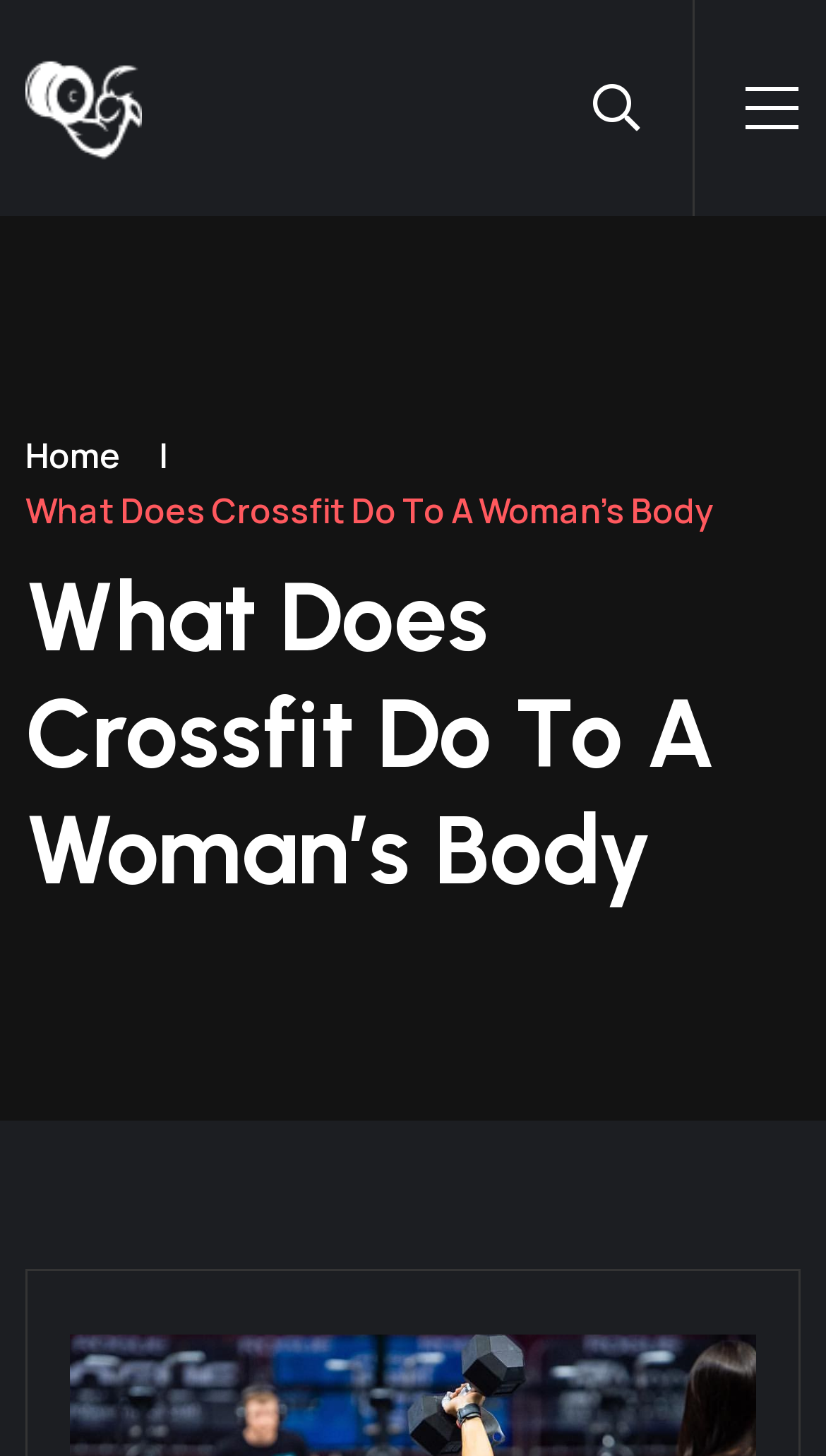Extract the bounding box of the UI element described as: "alt="FPT Conshohocken Fitness"".

[0.031, 0.034, 0.172, 0.114]